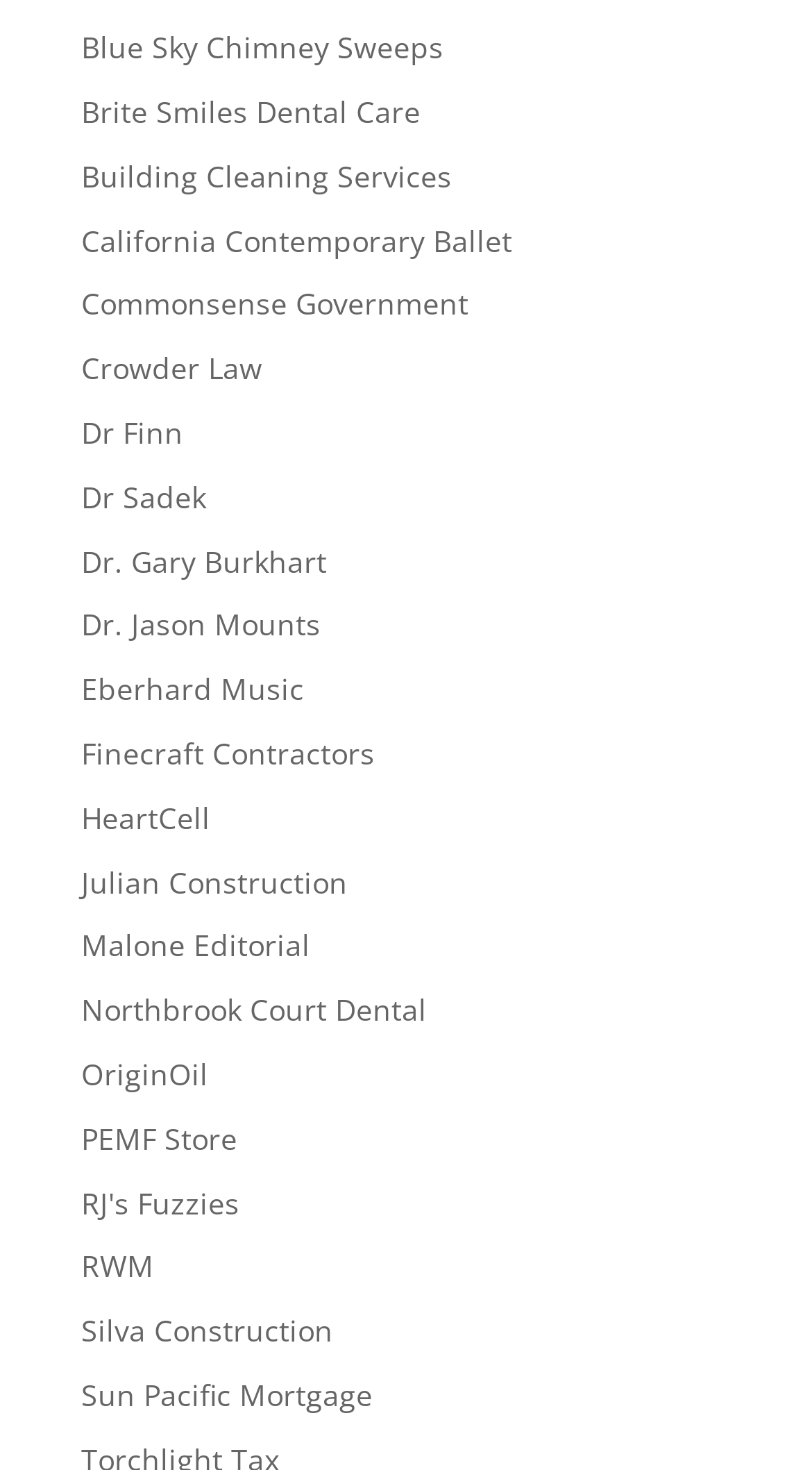Please find the bounding box for the UI component described as follows: "OriginOil".

[0.1, 0.717, 0.256, 0.744]